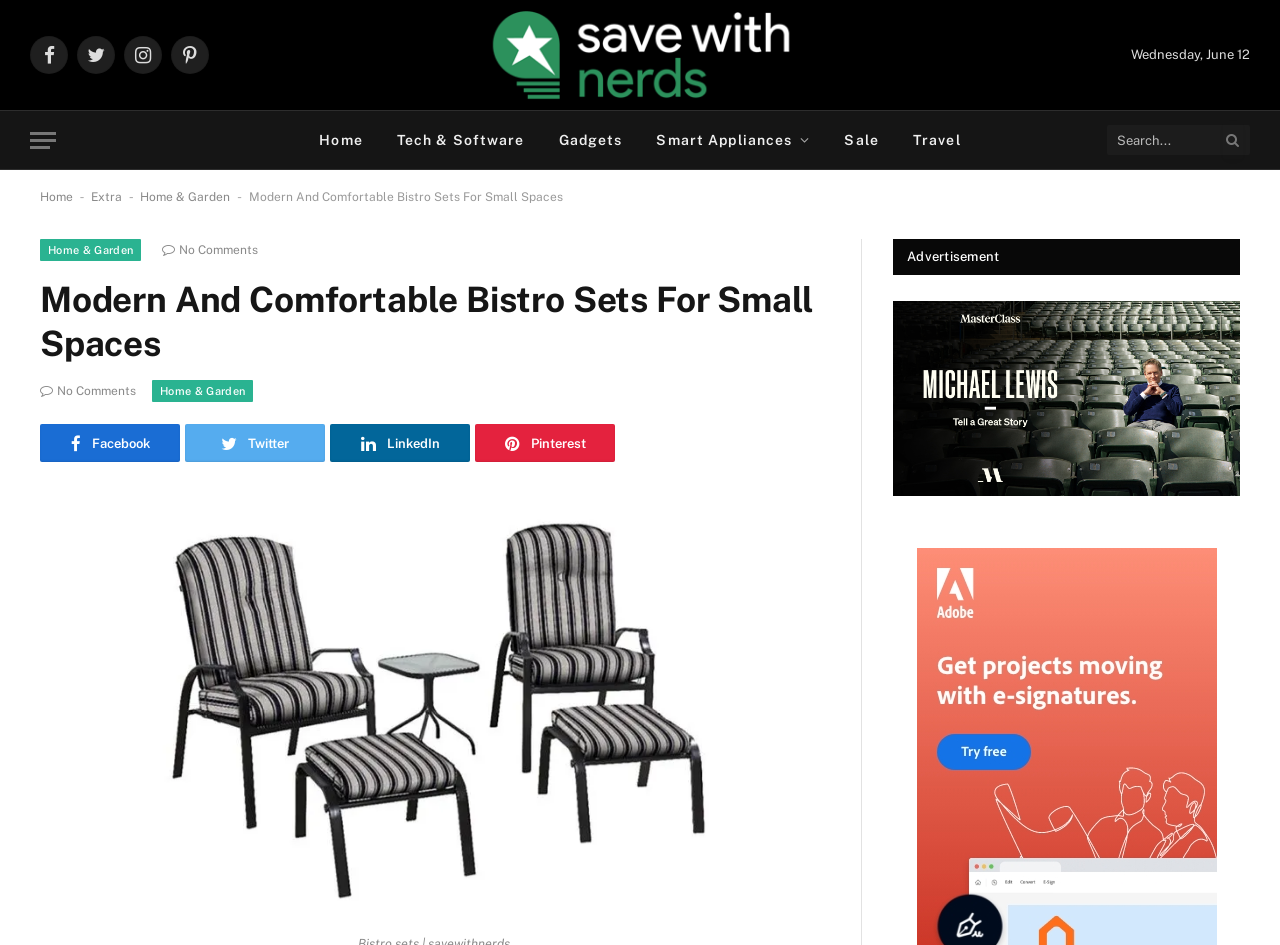From the element description: "Twitter", extract the bounding box coordinates of the UI element. The coordinates should be expressed as four float numbers between 0 and 1, in the order [left, top, right, bottom].

[0.145, 0.449, 0.254, 0.489]